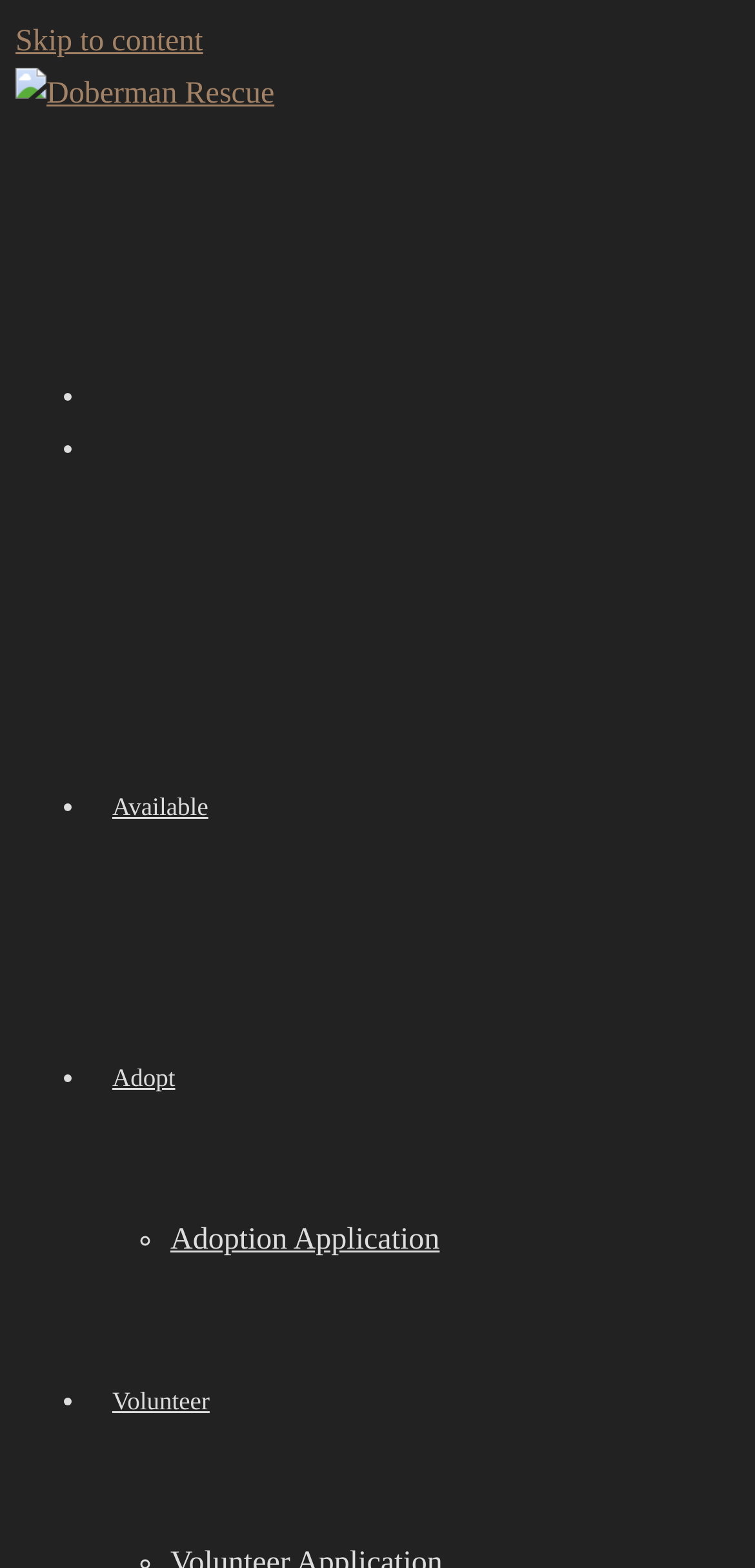Detail the features and information presented on the webpage.

The webpage is about Rommel, a Doberman Paw Rescue organization. At the top-left corner, there is a "Skip to content" link, followed by a "Doberman Rescue" link with an accompanying image. Below these links, there is a list of social links, marked by bullet points, taking up a significant portion of the page's width.

On the left side of the page, there are several links, including "Available", "Adopt", "Adoption Application", and "Volunteer", each preceded by a bullet point or a circle marker. These links are stacked vertically, with "Available" at the top and "Volunteer" at the bottom. The "Adoption Application" link is slightly indented compared to the others.

The overall layout of the webpage is simple, with a focus on providing easy access to essential links and information about the Doberman Paw Rescue organization.